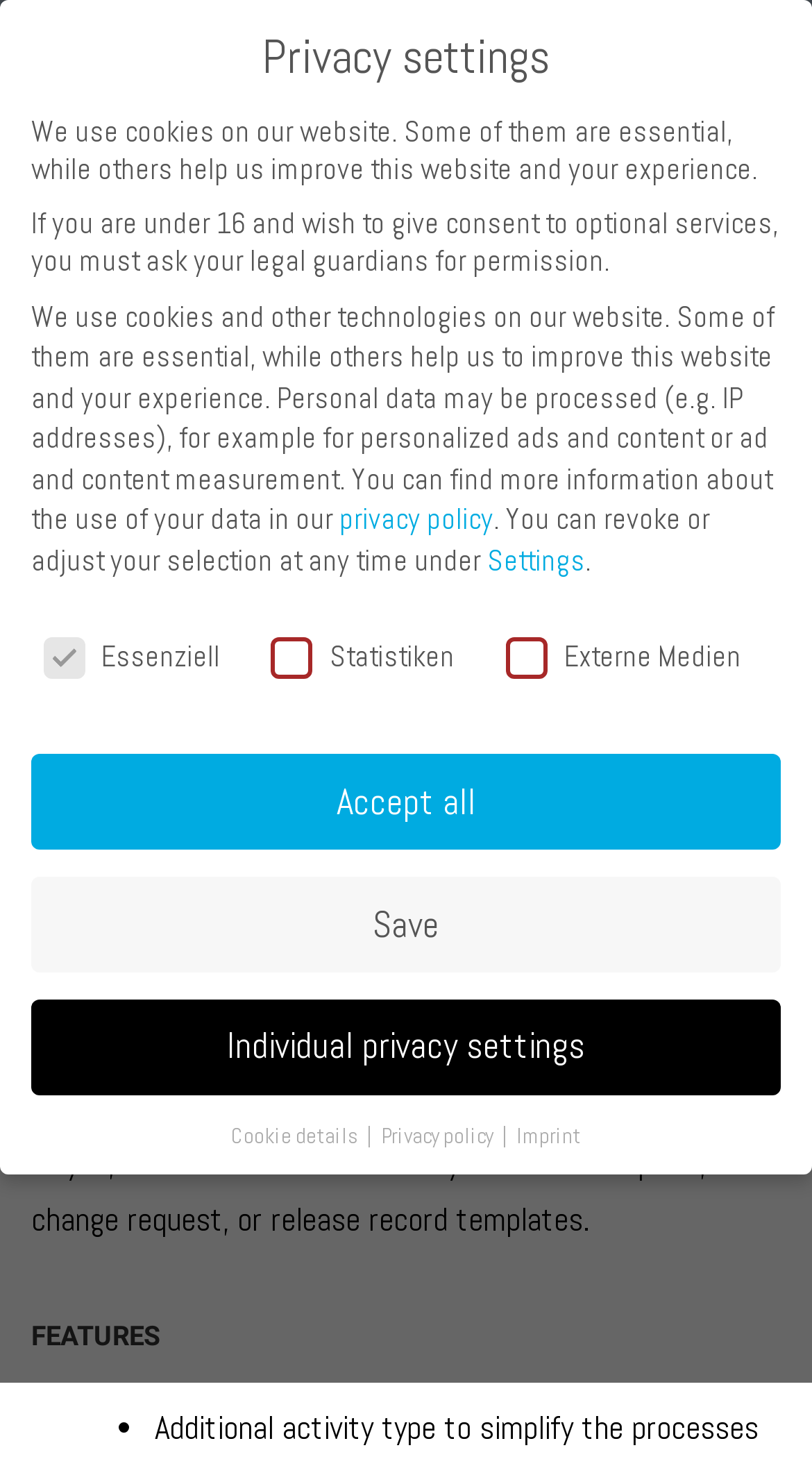Please identify the bounding box coordinates of the clickable region that I should interact with to perform the following instruction: "Click on the 'References' link". The coordinates should be expressed as four float numbers between 0 and 1, i.e., [left, top, right, bottom].

[0.226, 0.369, 0.705, 0.43]